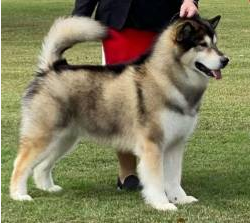Reply to the question with a single word or phrase:
What is the person in the background wearing?

Formal attire